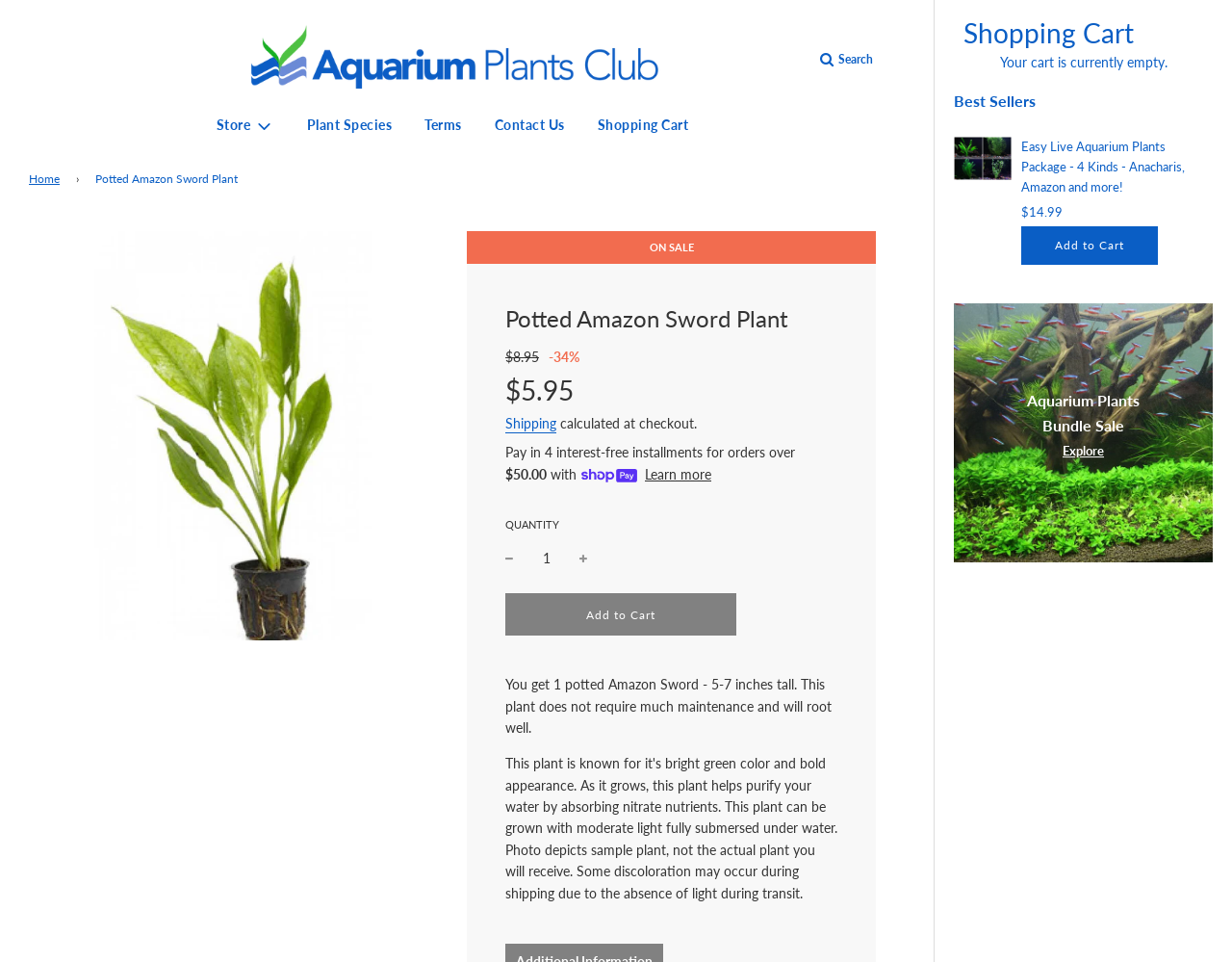What is the price of the Potted Amazon Sword Plant?
Please give a detailed answer to the question using the information shown in the image.

I found the price of the Potted Amazon Sword Plant by looking at the 'Sale price' section, where it says '$8.95'.